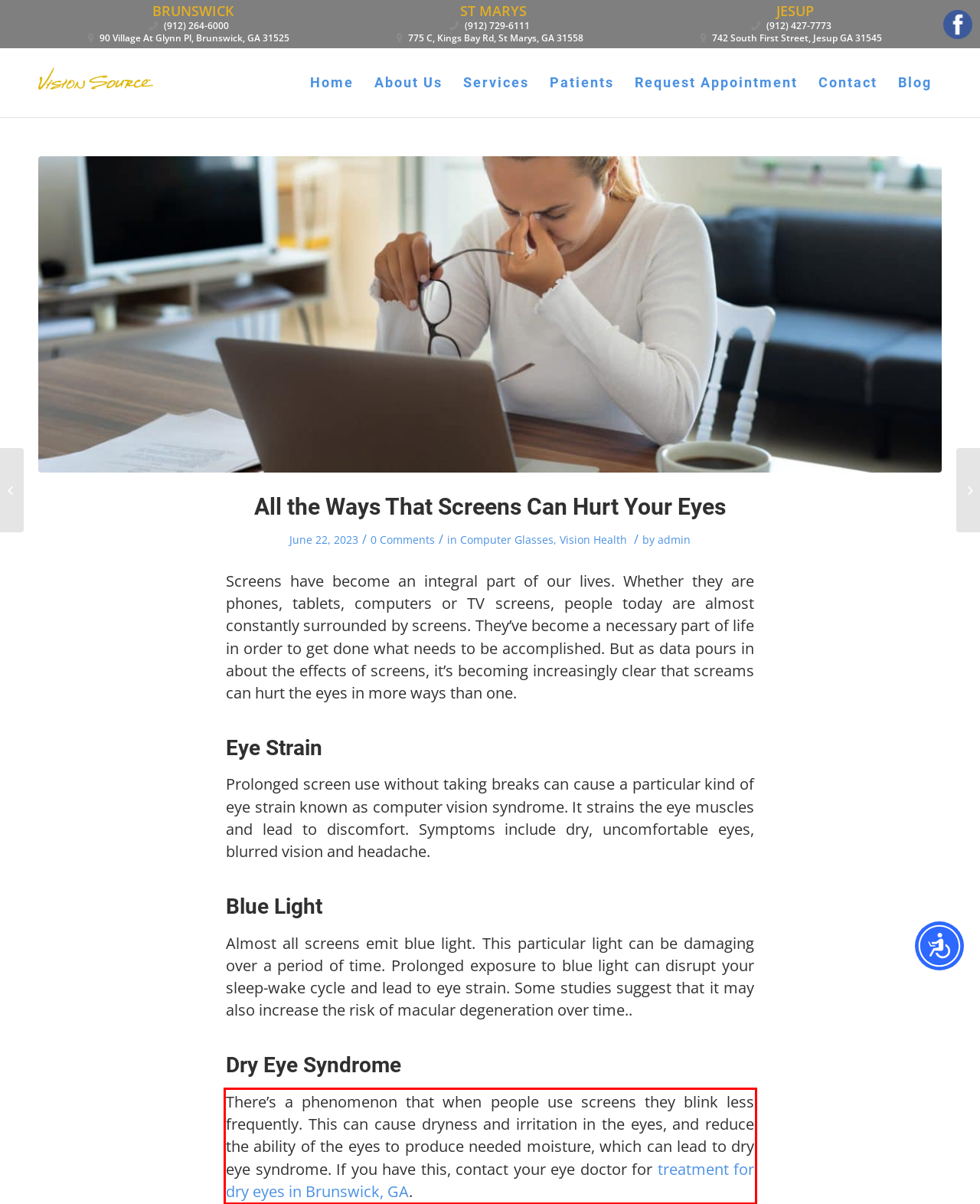Given a screenshot of a webpage, locate the red bounding box and extract the text it encloses.

There’s a phenomenon that when people use screens they blink less frequently. This can cause dryness and irritation in the eyes, and reduce the ability of the eyes to produce needed moisture, which can lead to dry eye syndrome. If you have this, contact your eye doctor for treatment for dry eyes in Brunswick, GA.